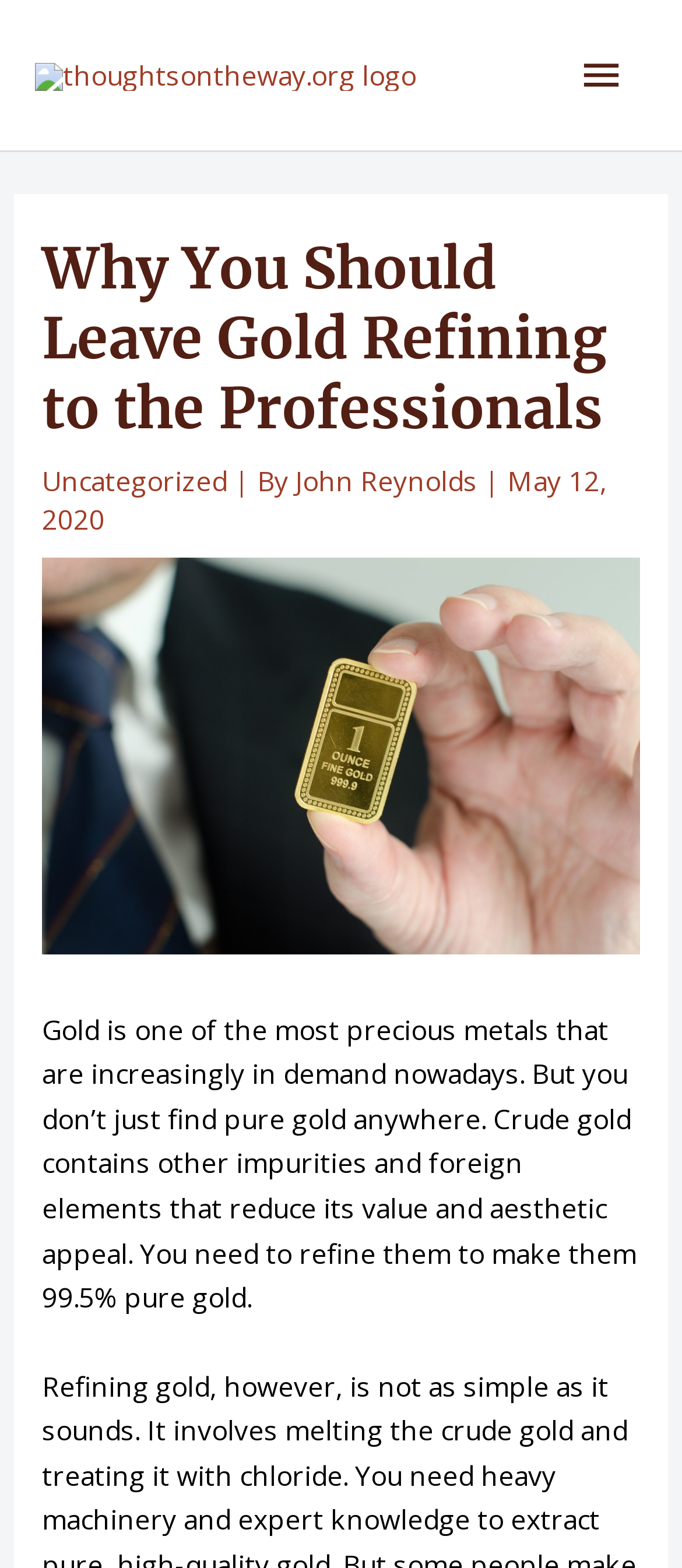Refer to the image and provide an in-depth answer to the question:
What is the date of this article?

The date of this article can be found by looking at the header section of the webpage, where it says 'May 12, 2020'.